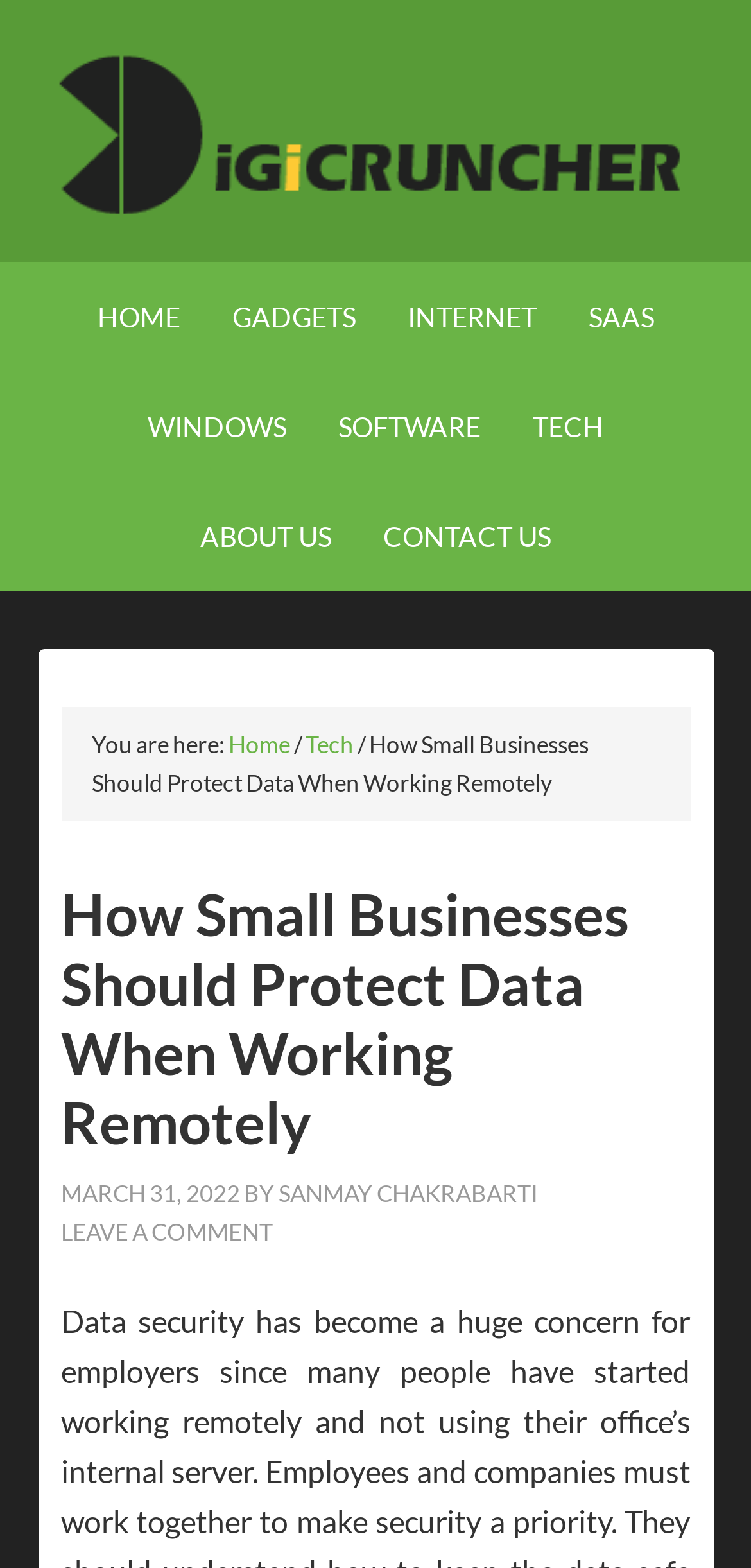Answer succinctly with a single word or phrase:
What is the category of the current article?

Tech